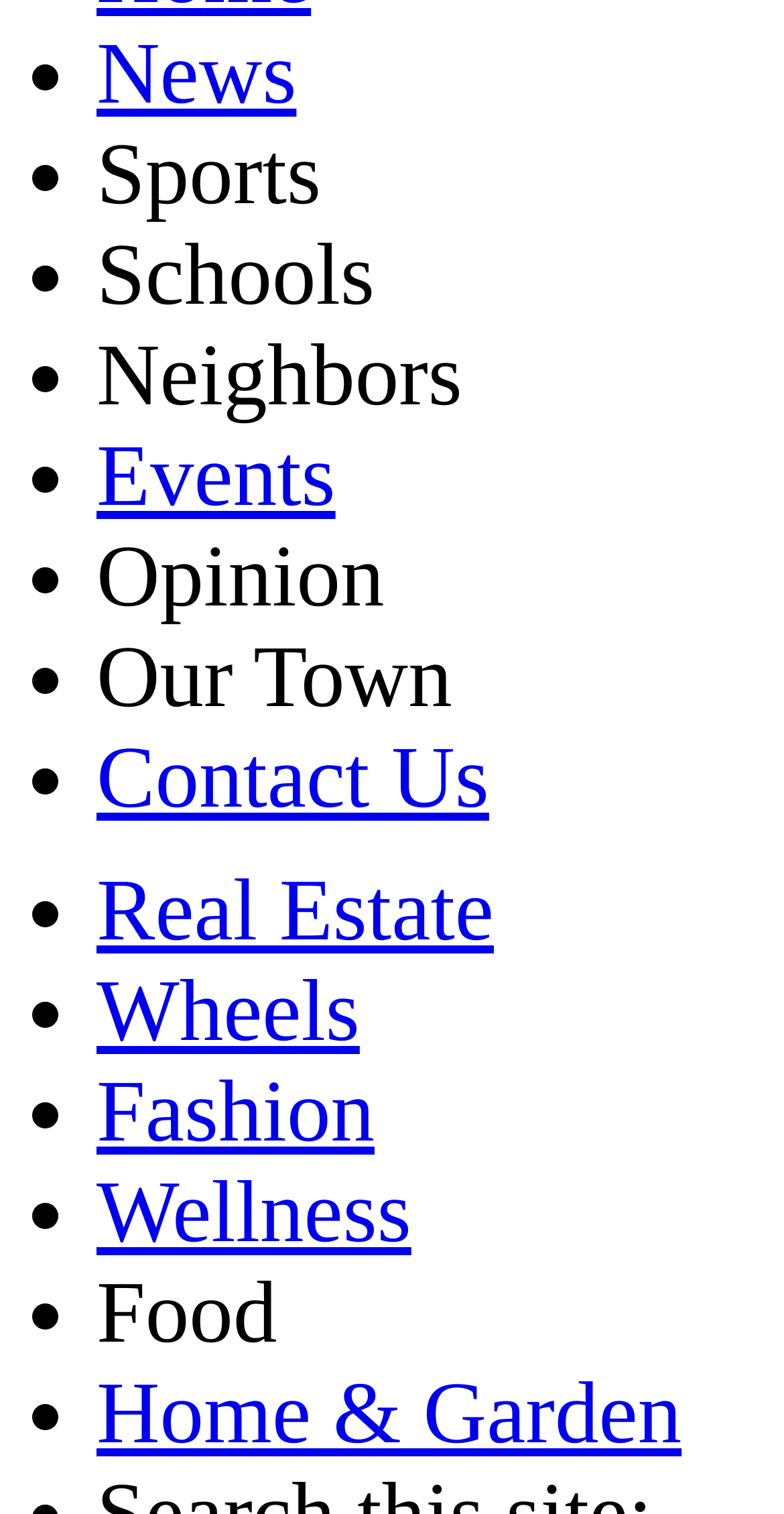Please provide a brief answer to the question using only one word or phrase: 
How many links are there in the list?

7